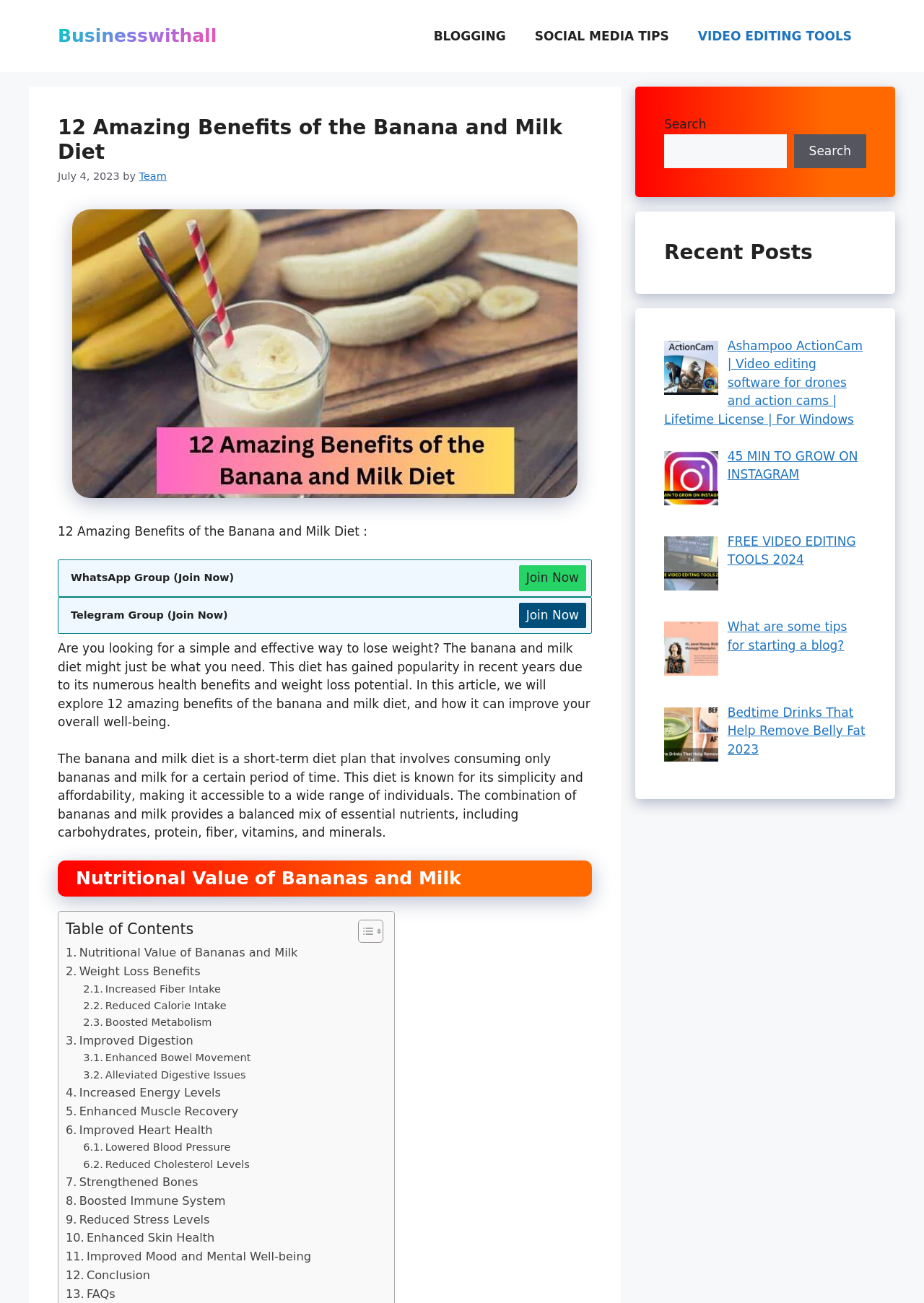Locate the bounding box coordinates of the element you need to click to accomplish the task described by this instruction: "Click on the 'BLOGGING' link".

[0.454, 0.011, 0.563, 0.044]